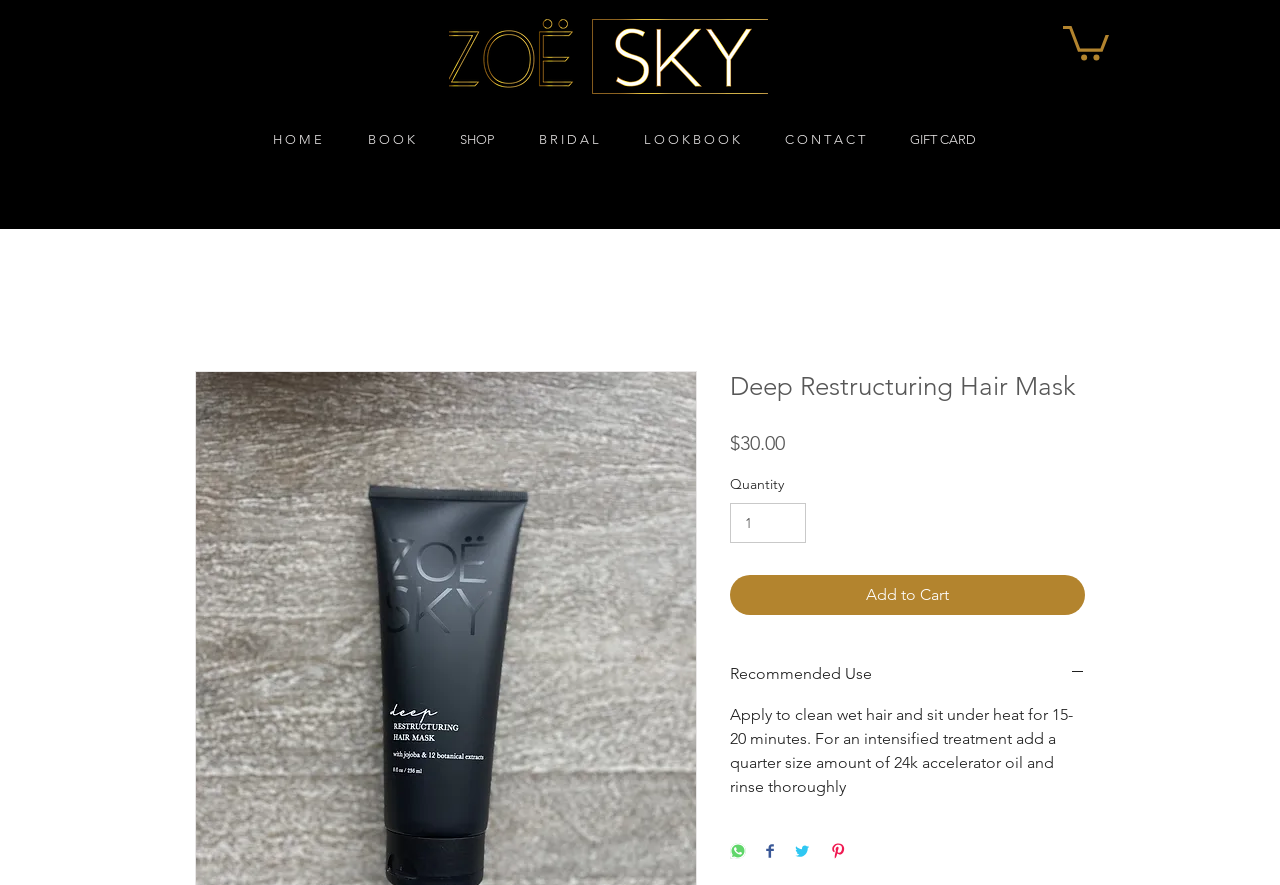Kindly determine the bounding box coordinates of the area that needs to be clicked to fulfill this instruction: "Add to Cart".

[0.57, 0.65, 0.848, 0.695]